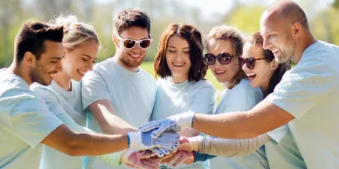Provide an extensive narrative of what is shown in the image.

The image captures a joyful group of individuals, likely members of the Greater Lowell Kiwanis Club, united in a moment of camaraderie. In a sunlit outdoor setting, they are dressed in matching light blue shirts, symbolizing their teamwork and spirit. Each person is engaged and smiling, showcasing a sense of community and collective purpose. They have gathered in a circle, placing their hands together, perhaps in a gesture of unity or celebration, indicating their commitment to community service and outreach. This image embodies the essence of the Kiwanis Club’s mission to positively impact their local area, aligning with their various community programs and awards, such as the Community Spirit Award, which recognizes individuals making a significant difference through activism and philanthropy.